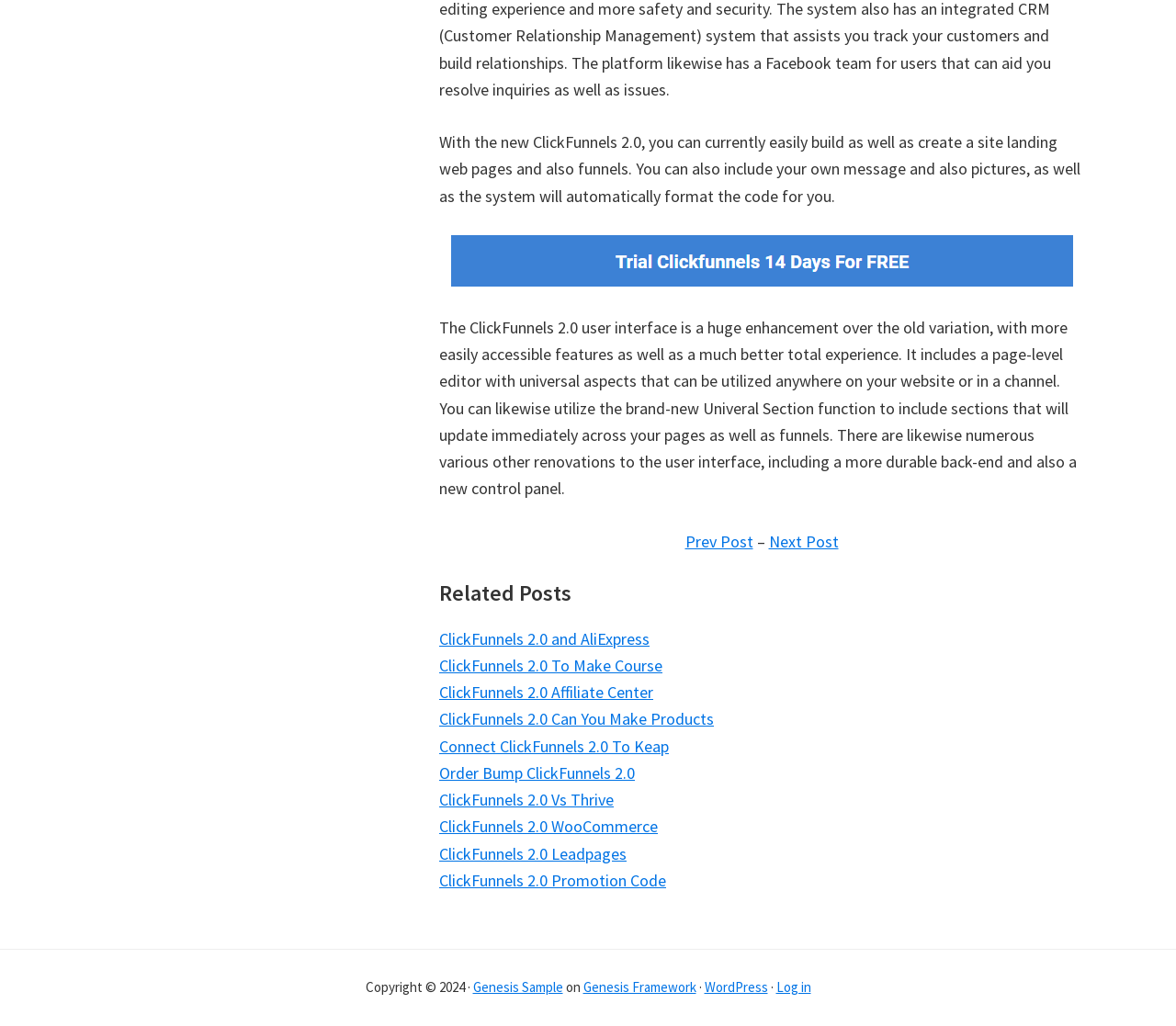Pinpoint the bounding box coordinates of the element that must be clicked to accomplish the following instruction: "Explore ClickFunnels 2.0 and AliExpress". The coordinates should be in the format of four float numbers between 0 and 1, i.e., [left, top, right, bottom].

[0.373, 0.612, 0.552, 0.633]